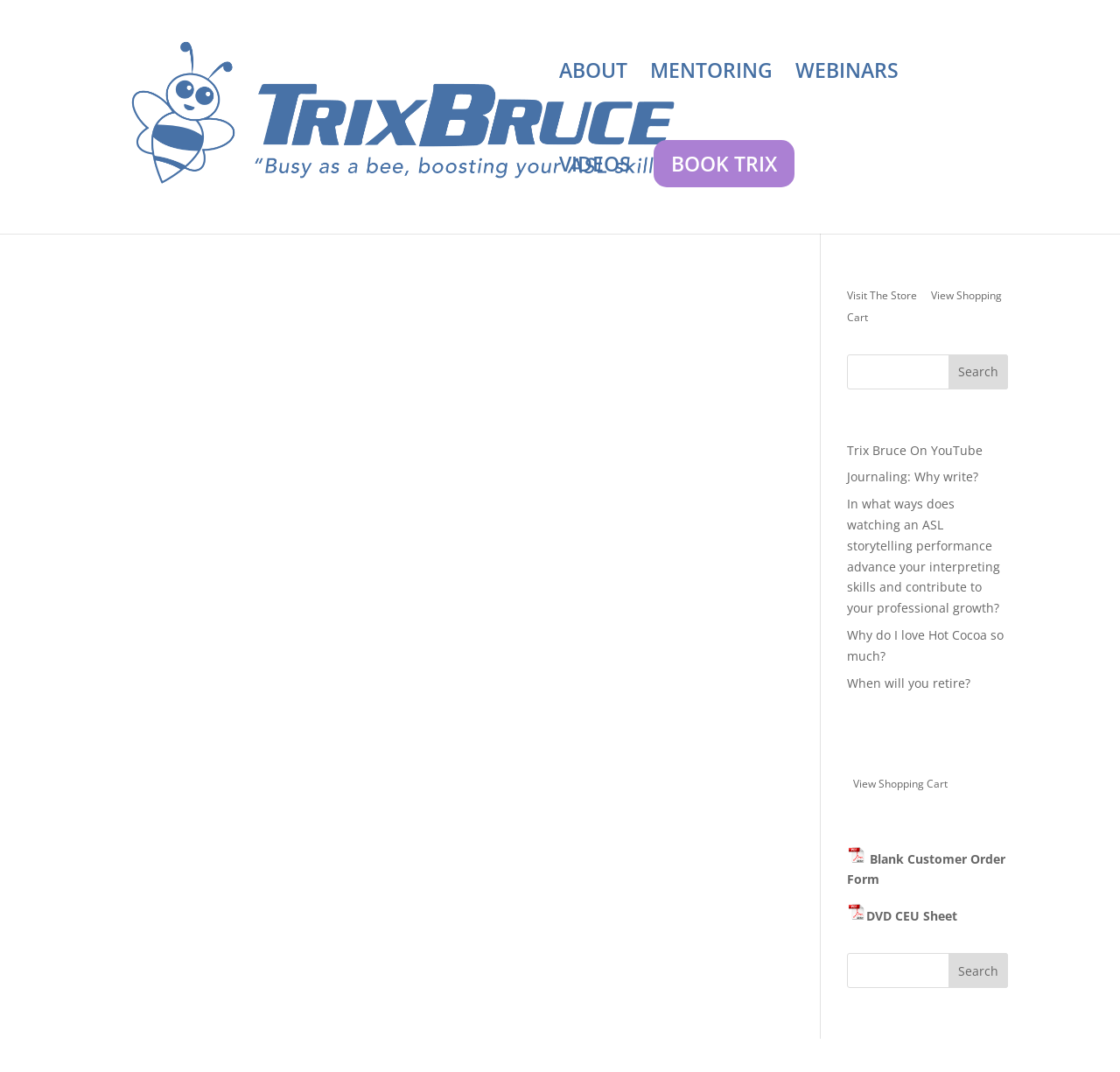Determine the bounding box coordinates of the clickable element to achieve the following action: 'Download the blank customer order form'. Provide the coordinates as four float values between 0 and 1, formatted as [left, top, right, bottom].

[0.756, 0.793, 0.898, 0.828]